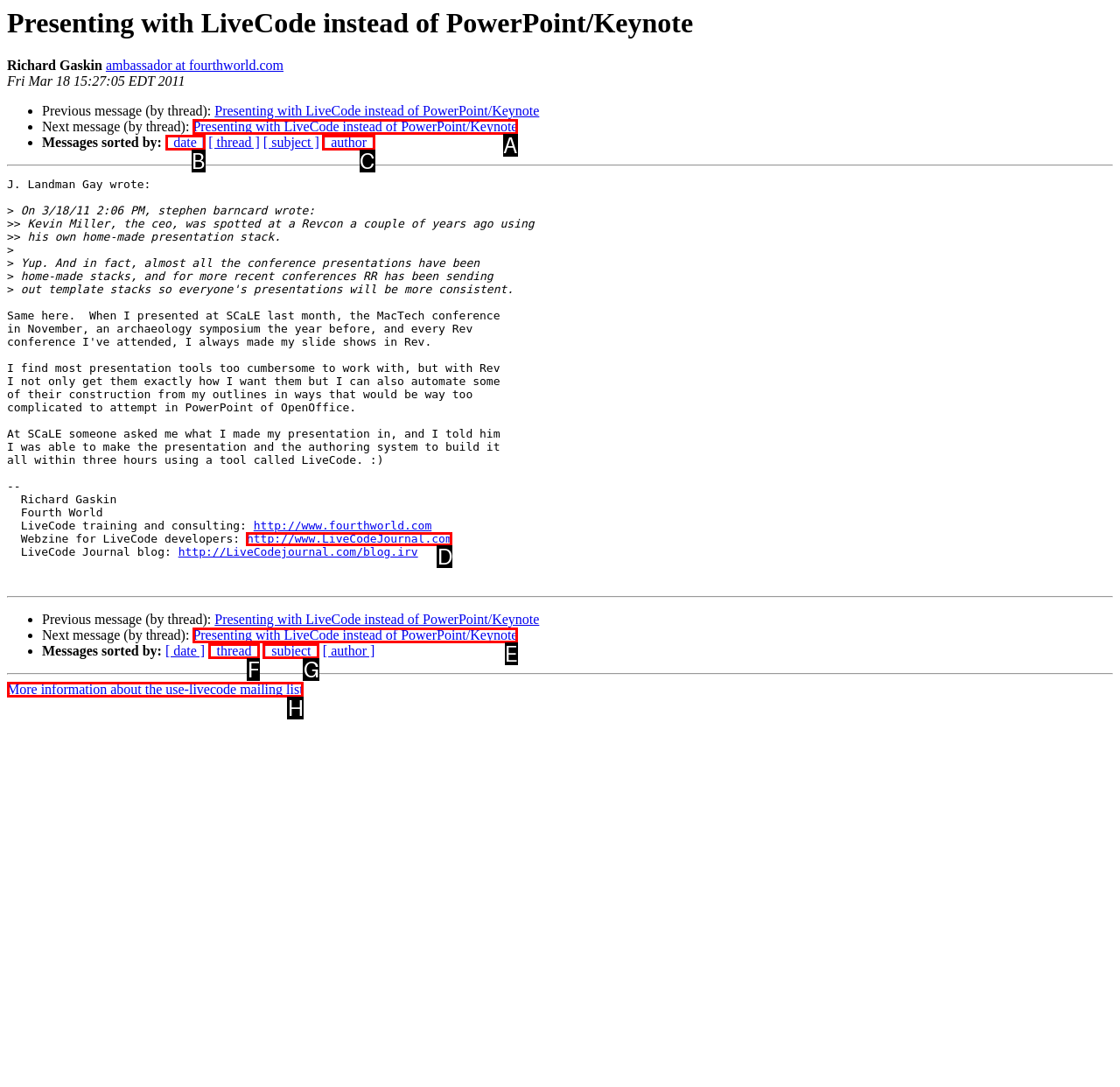Select the appropriate HTML element to click for the following task: Sort messages by date
Answer with the letter of the selected option from the given choices directly.

B